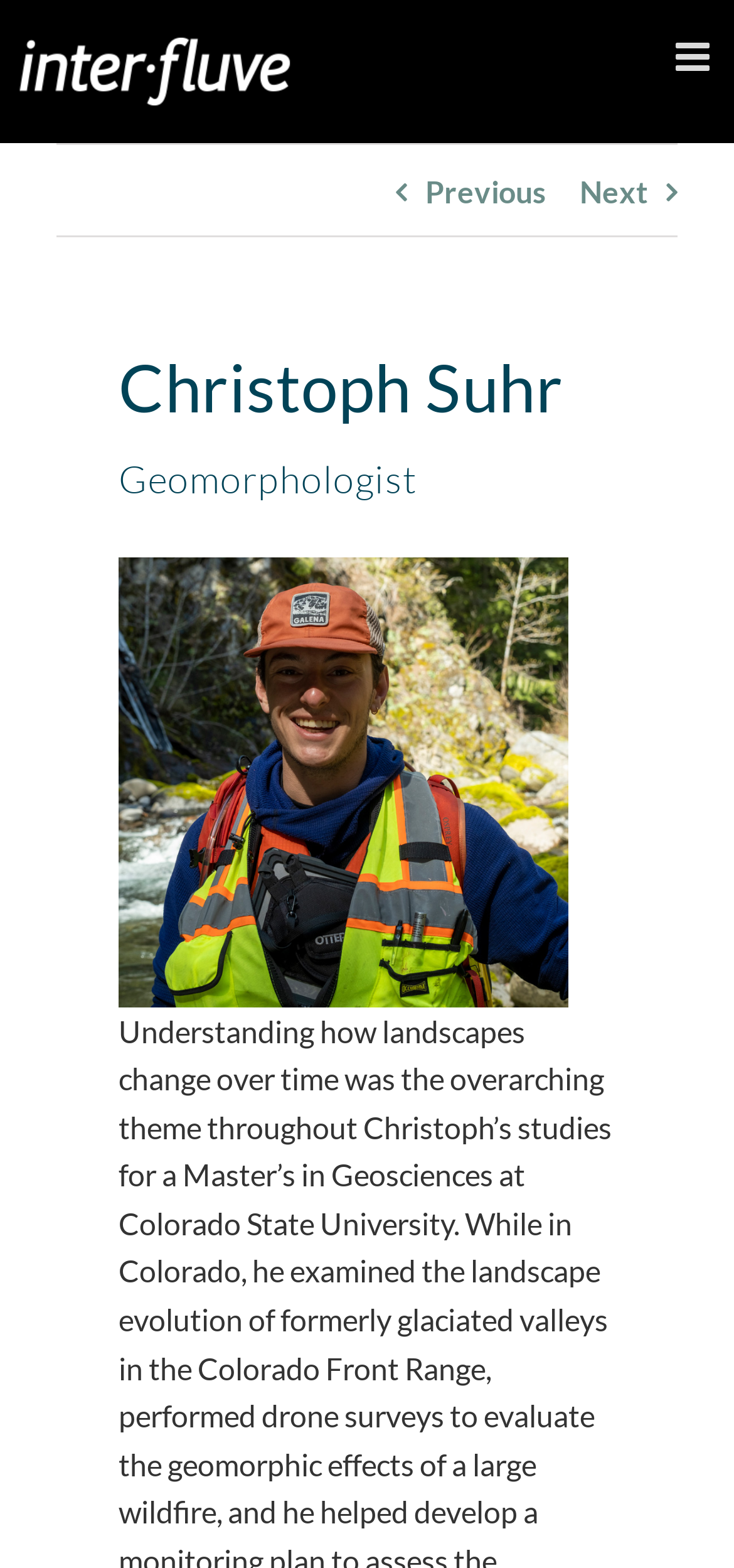Analyze the image and answer the question with as much detail as possible: 
What is the bounding box coordinate of the image below the headings?

I found the bounding box coordinate of the image by looking at the image element [847] below the headings. The bounding box coordinates are [0.162, 0.355, 0.774, 0.642], which indicate the position of the image on the webpage.